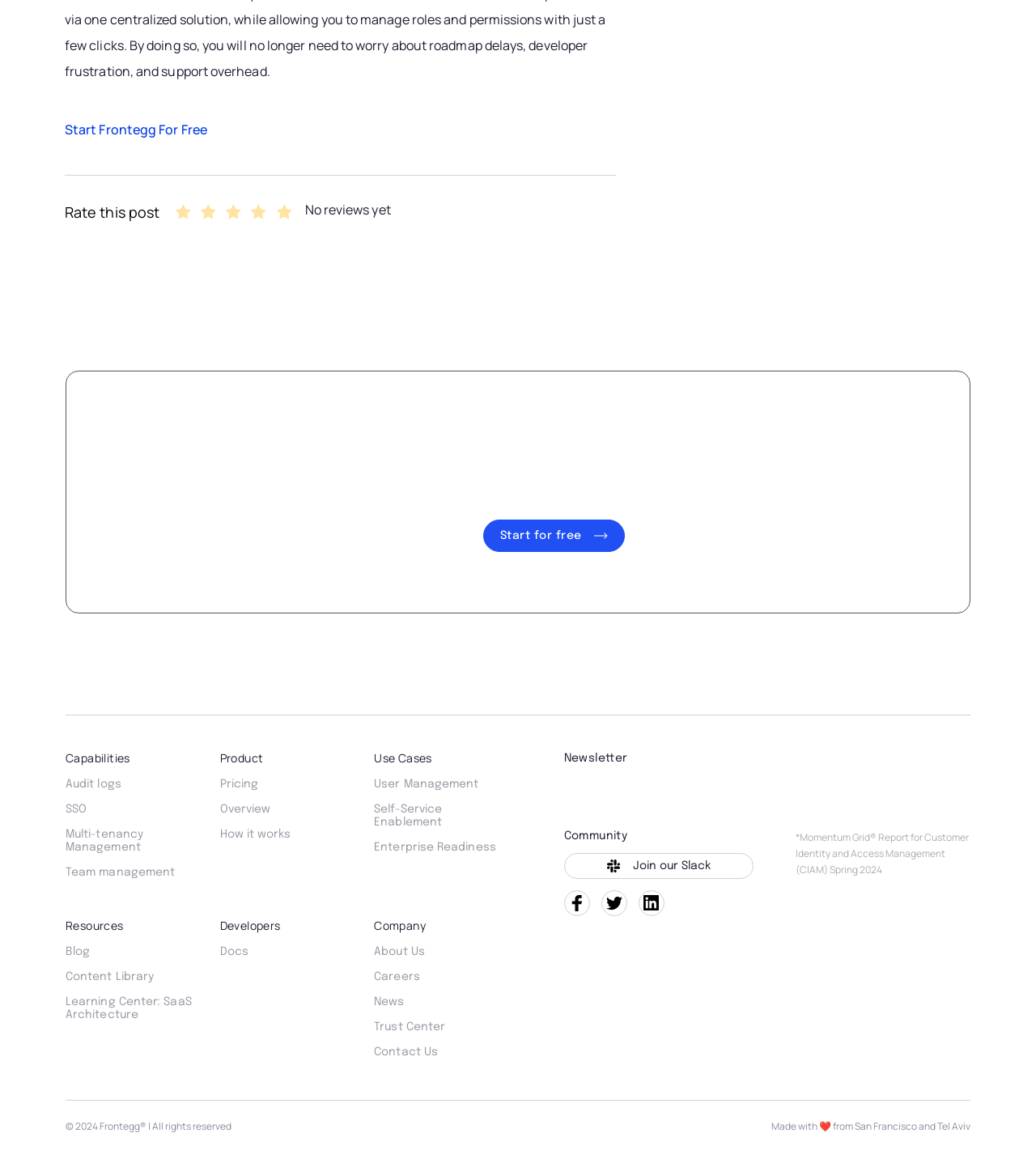Using the webpage screenshot, find the UI element described by Overview. Provide the bounding box coordinates in the format (top-left x, top-left y, bottom-right x, bottom-right y), ensuring all values are floating point numbers between 0 and 1.

[0.212, 0.698, 0.342, 0.709]